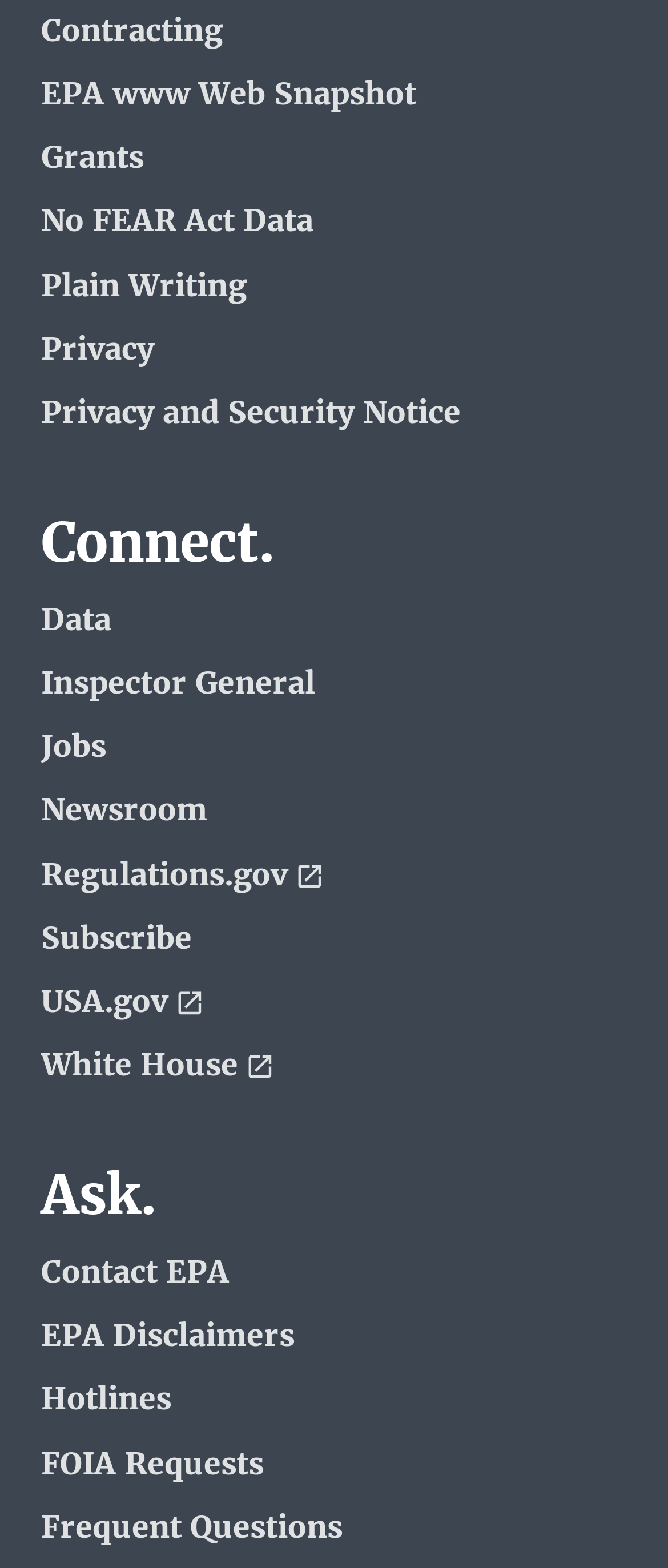Using the element description provided, determine the bounding box coordinates in the format (top-left x, top-left y, bottom-right x, bottom-right y). Ensure that all values are floating point numbers between 0 and 1. Element description: Regulations.govExit EPA’s Website

[0.062, 0.547, 0.69, 0.57]